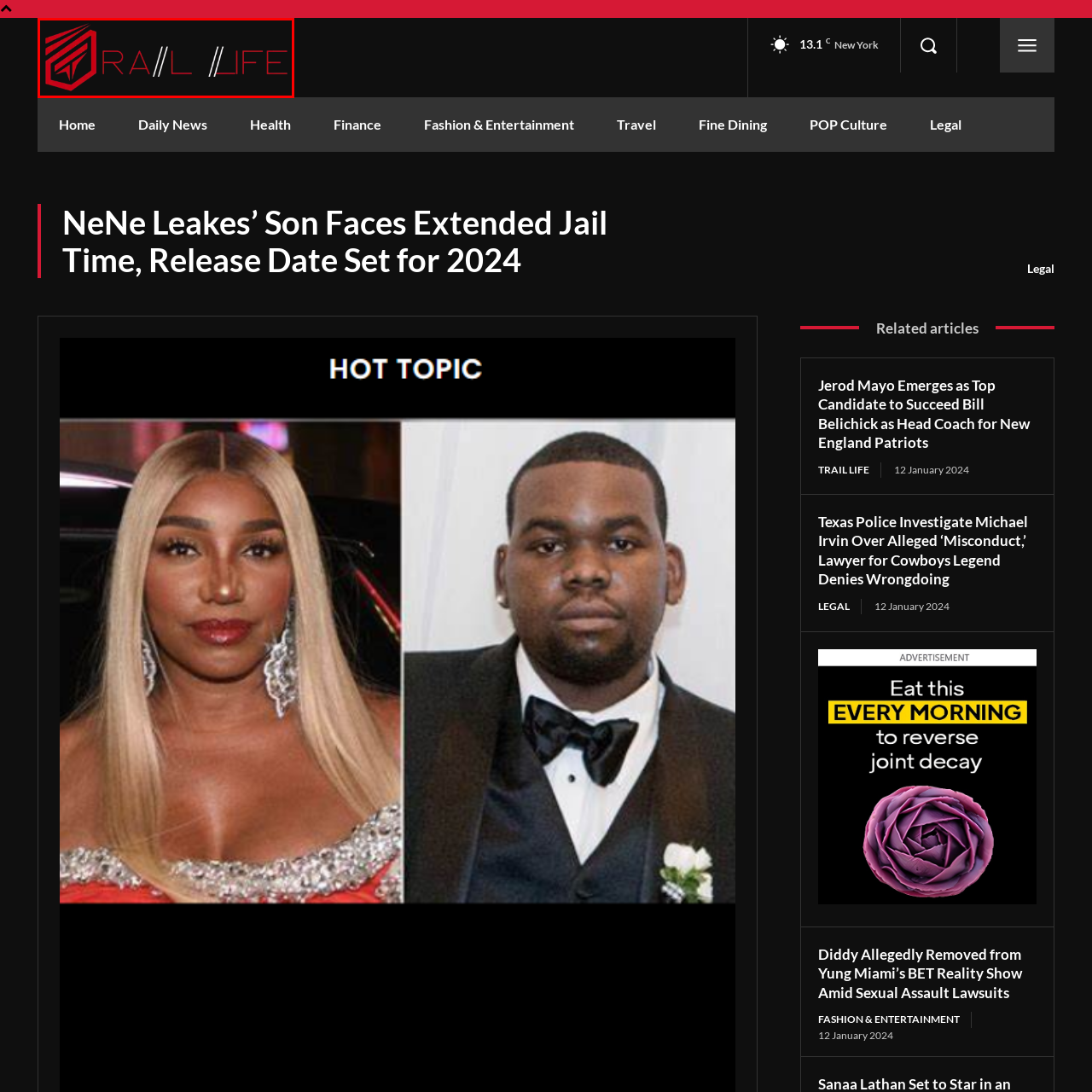Describe in detail the visual elements within the red-lined box.

The image is the logo of "Traillife Media," which prominently features the brand's name in a modern, stylized font. The design incorporates a vibrant red color against a sleek black background, adding to its contemporary aesthetic. The logo also includes a distinctive emblem resembling a shield with dynamic lines, suggesting themes of strength and community. This branding is central to the publication, which focuses on providing engaging content in various categories, including news, entertainment, and lifestyle.